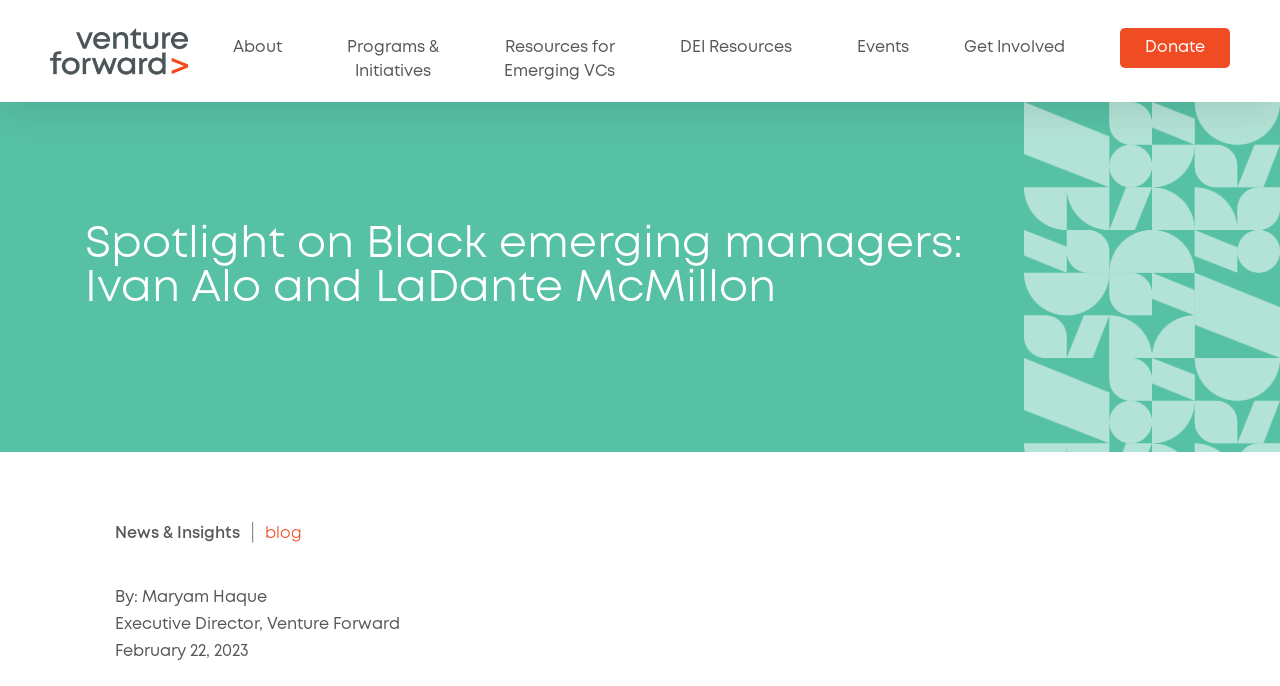What is the title of the article?
Examine the image and provide an in-depth answer to the question.

I found a heading element with the text 'Spotlight on Black emerging managers: Ivan Alo and LaDante McMillon' which is likely to be the title of the article.